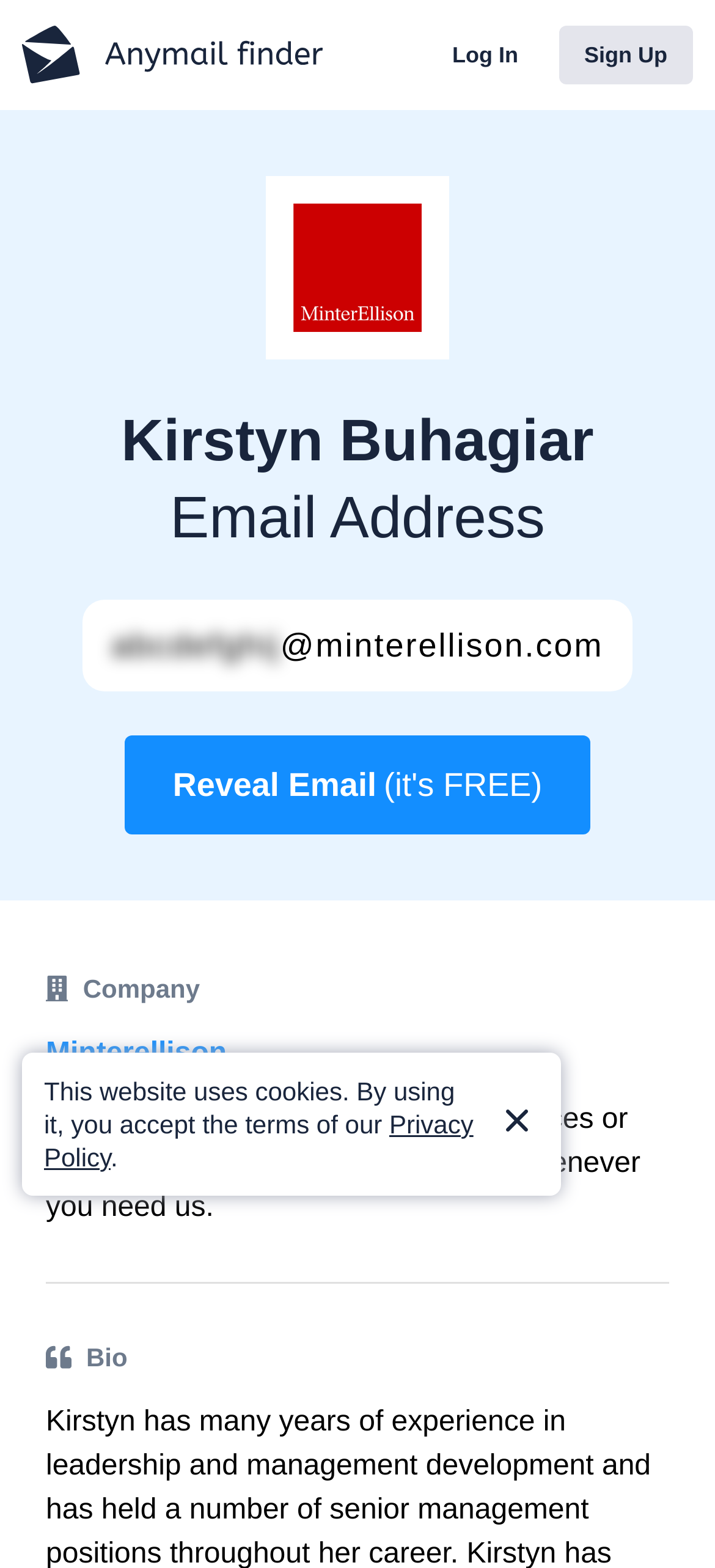What is the company name associated with Kirstyn Buhagiar?
Using the image as a reference, give a one-word or short phrase answer.

Minterellison